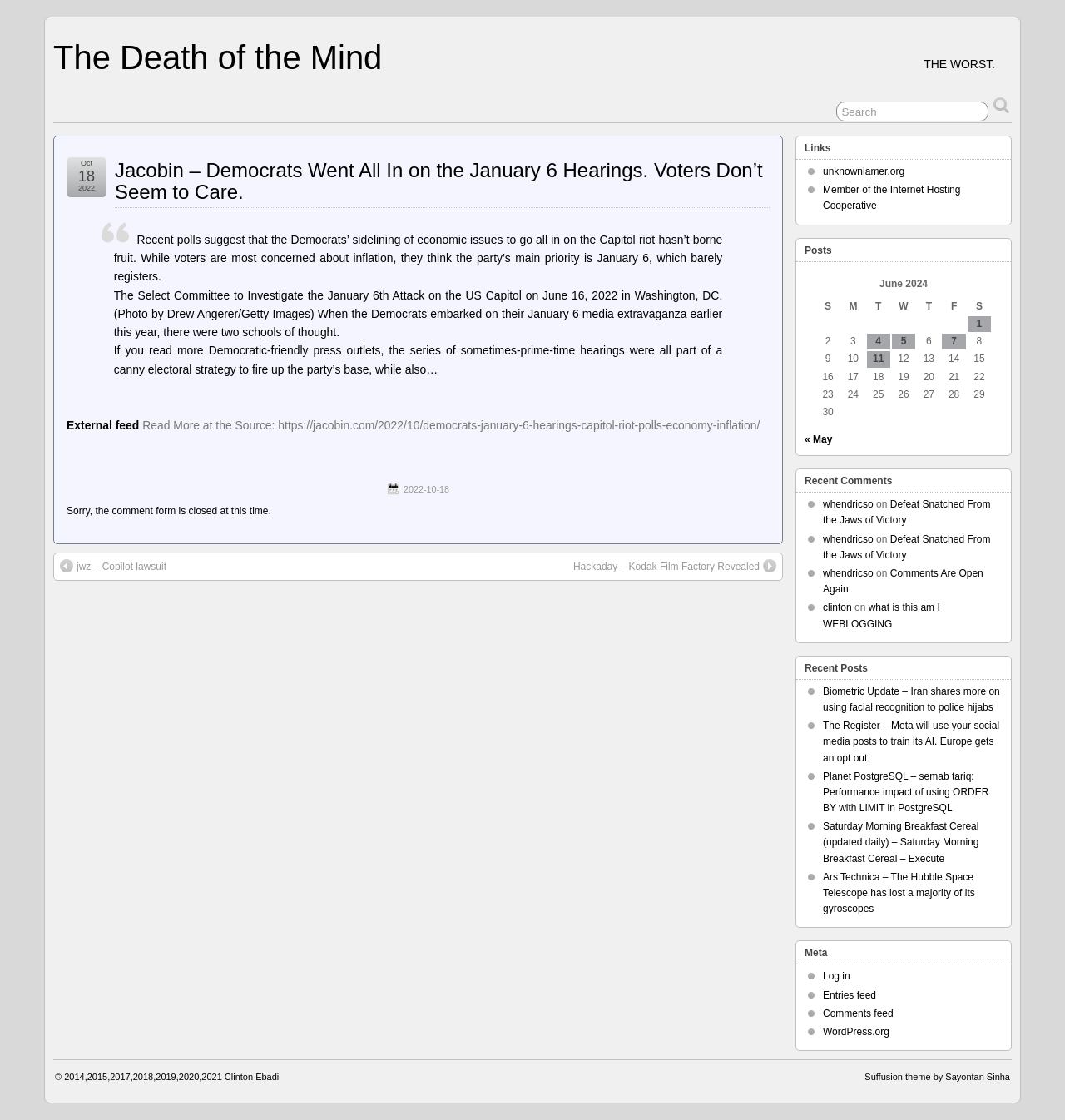Locate the bounding box coordinates for the element described below: "Suffusion theme by Sayontan Sinha". The coordinates must be four float values between 0 and 1, formatted as [left, top, right, bottom].

[0.812, 0.957, 0.948, 0.966]